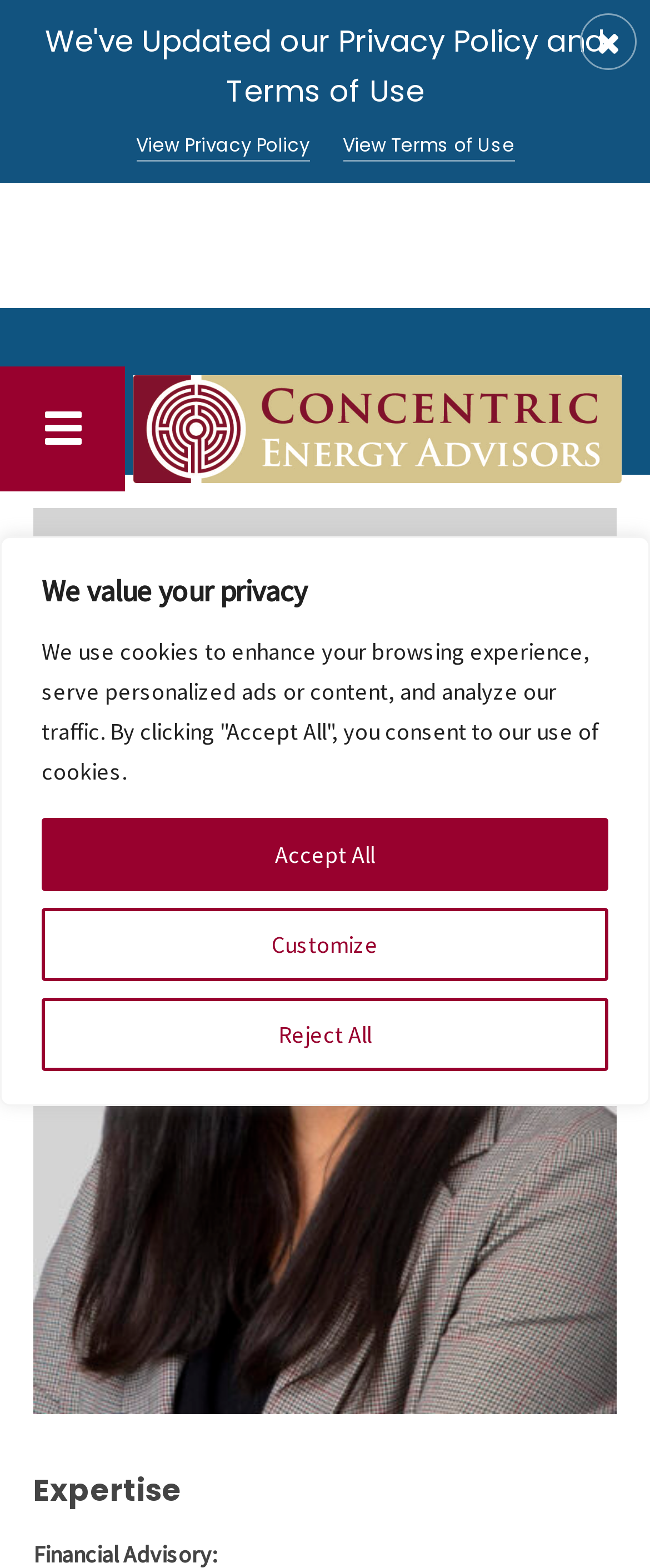Determine the bounding box coordinates for the HTML element described here: "Customize".

[0.064, 0.579, 0.936, 0.626]